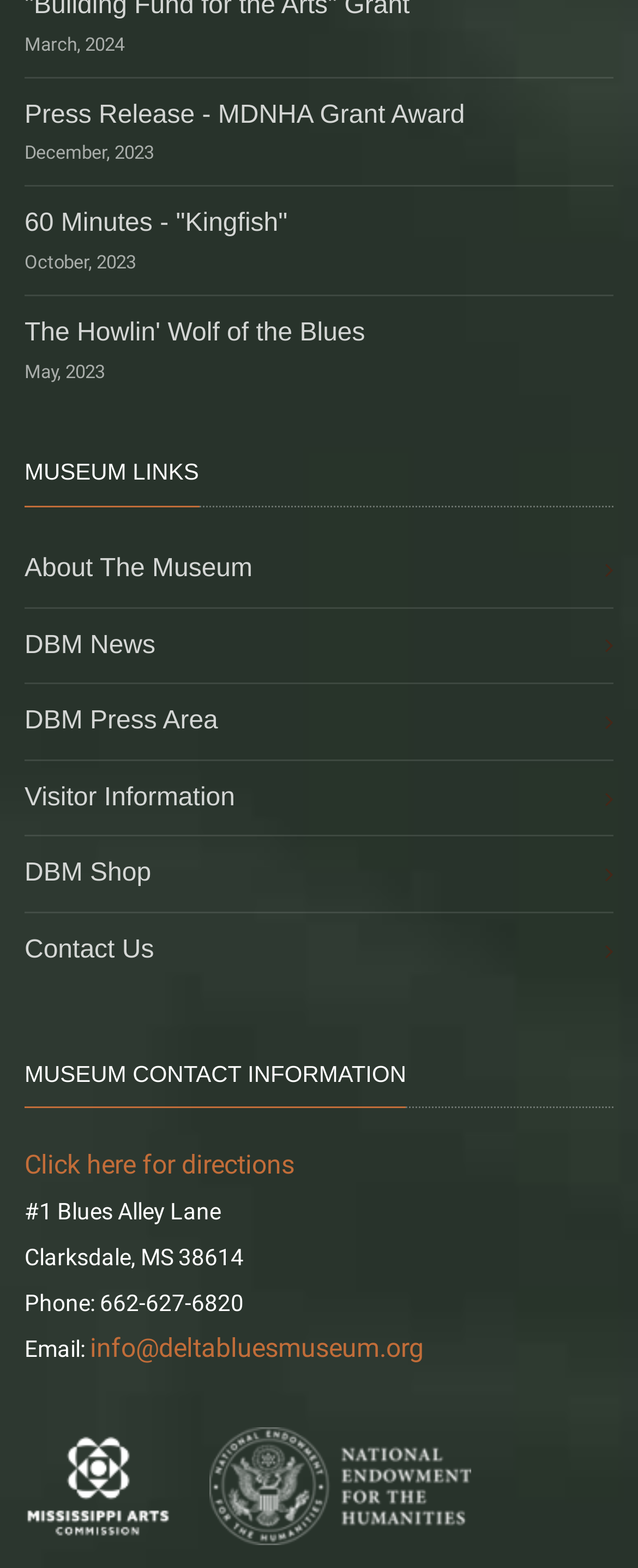What is the address of the museum?
Make sure to answer the question with a detailed and comprehensive explanation.

I found the address of the museum by looking at the contact information section, which is below the museum links section. The address is listed as '#1 Blues Alley Lane, Clarksdale, MS 38614'.